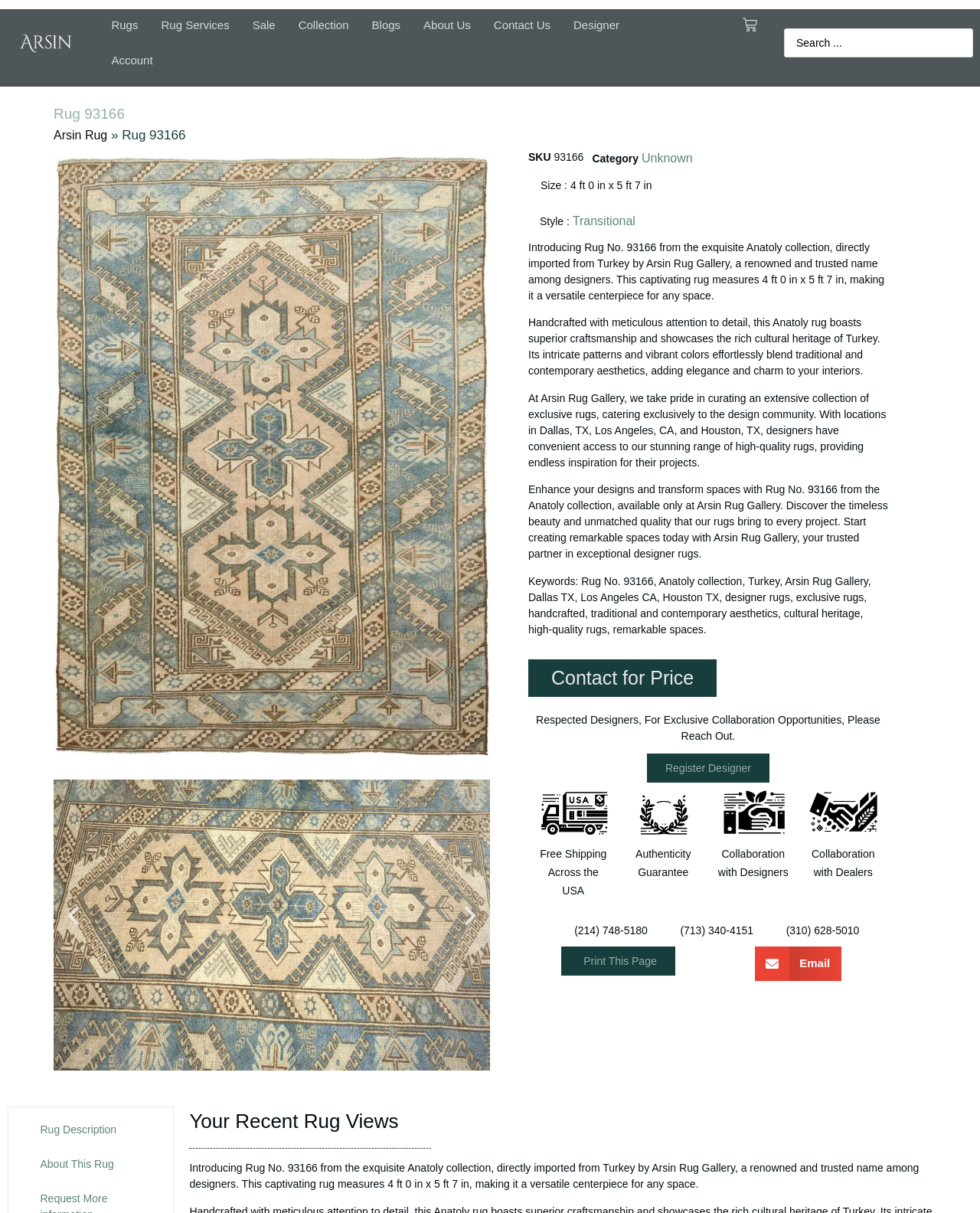Pinpoint the bounding box coordinates for the area that should be clicked to perform the following instruction: "Click on the 'Rugs' link".

[0.102, 0.006, 0.153, 0.035]